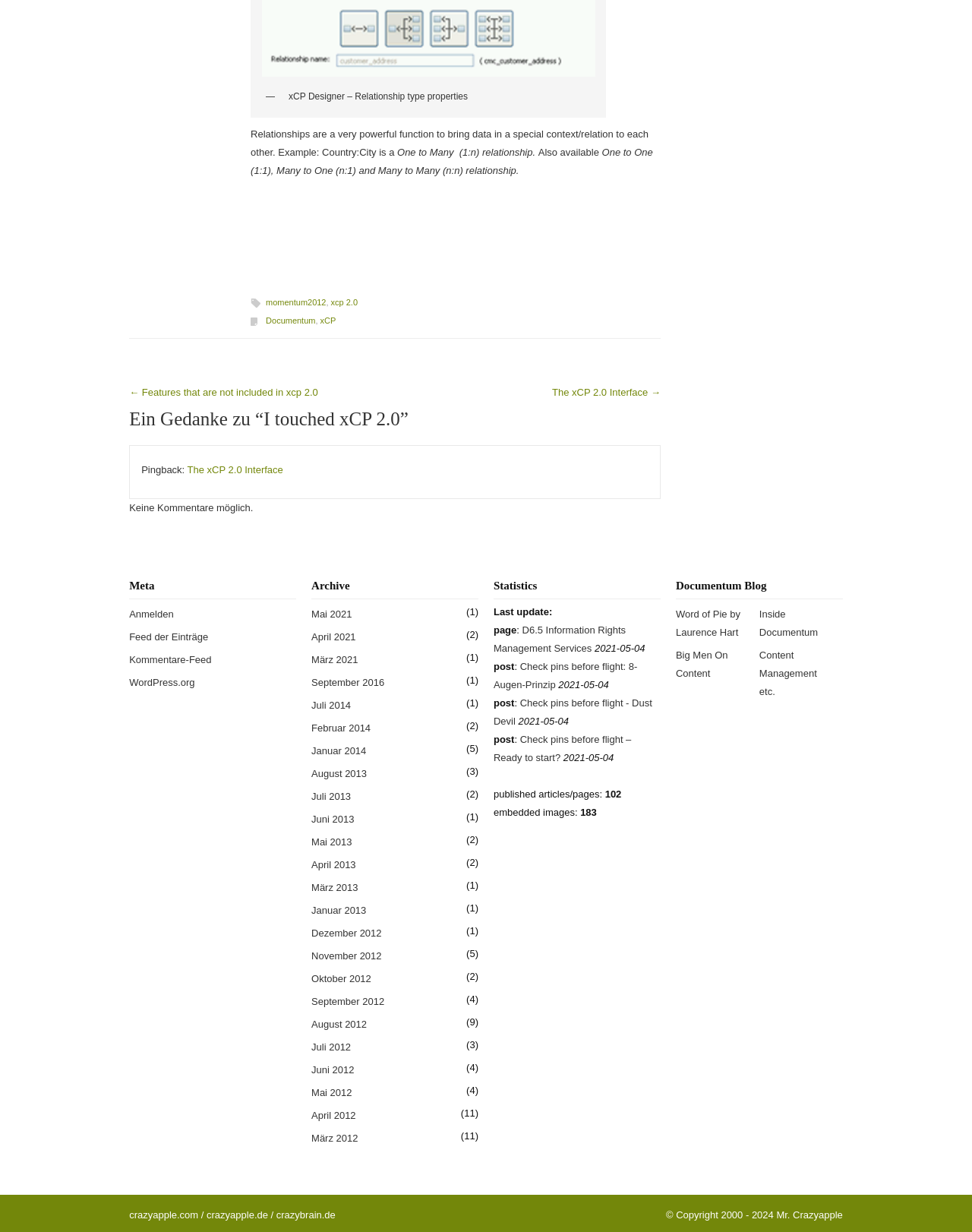Specify the bounding box coordinates for the region that must be clicked to perform the given instruction: "Read the 'Check pins before flight: 8-Augen-Prinzip' post".

[0.508, 0.537, 0.656, 0.561]